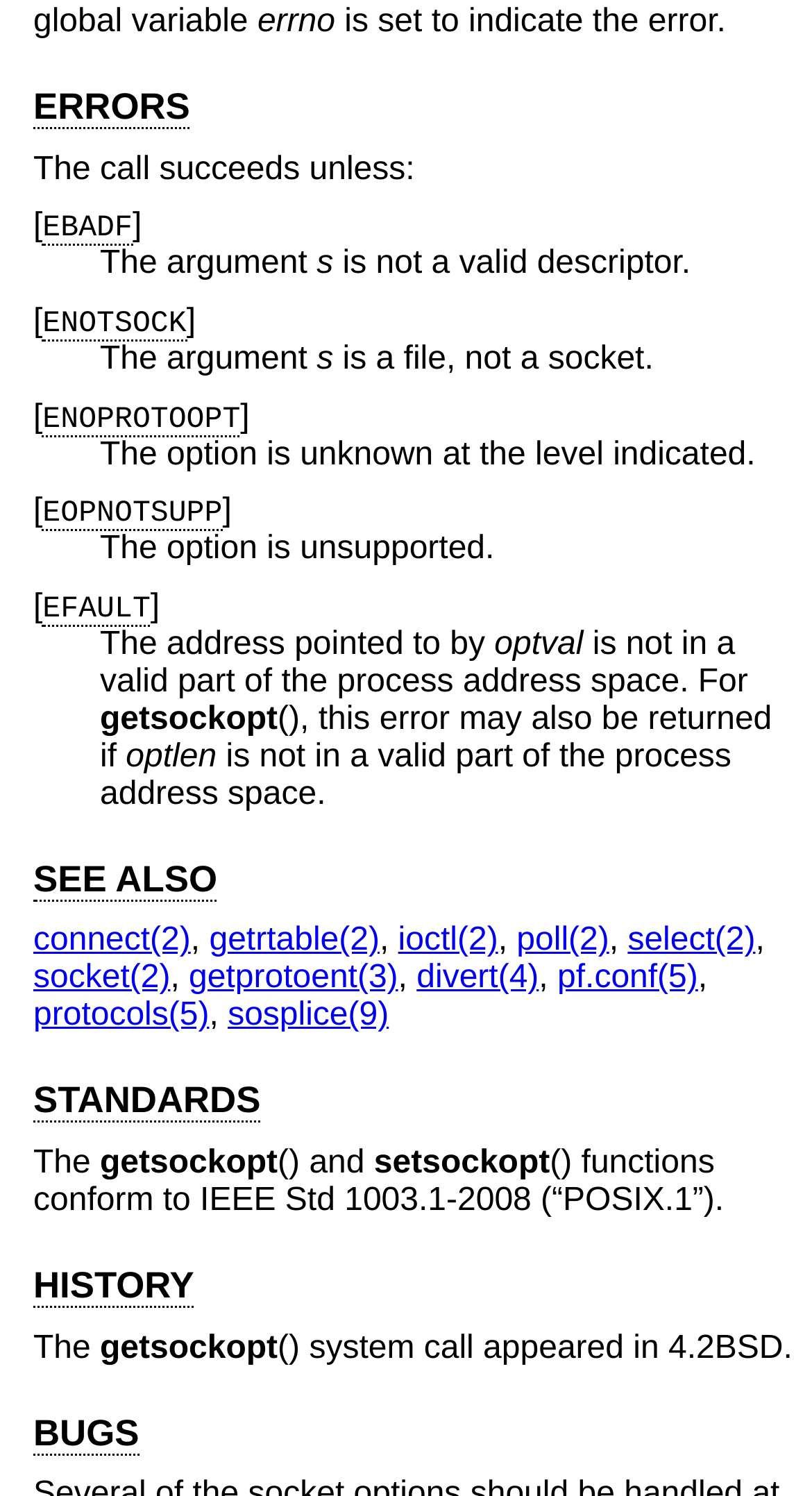Please identify the bounding box coordinates of the clickable element to fulfill the following instruction: "Click on SEE ALSO". The coordinates should be four float numbers between 0 and 1, i.e., [left, top, right, bottom].

[0.041, 0.573, 0.267, 0.603]